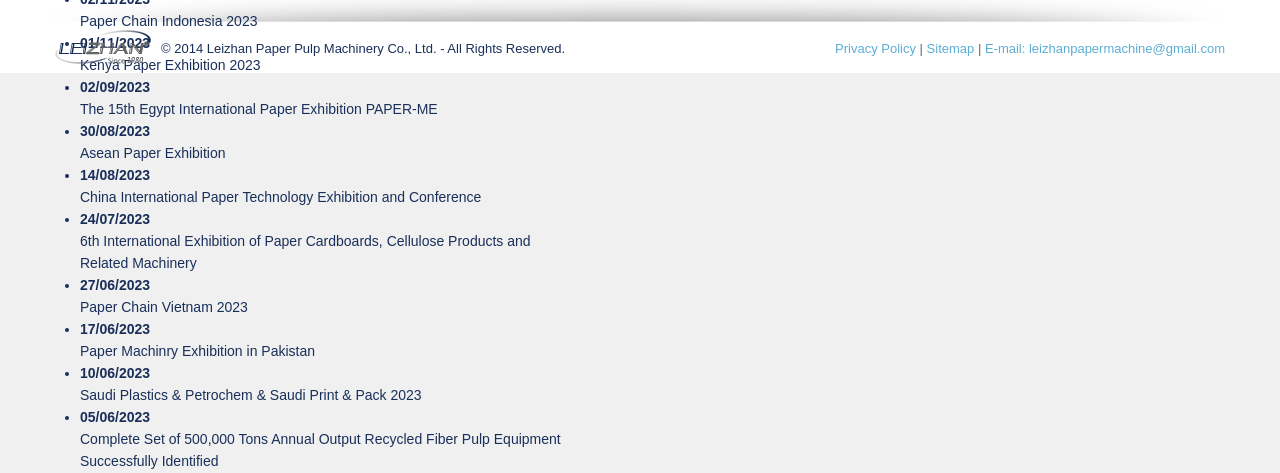Determine the bounding box coordinates for the UI element described. Format the coordinates as (top-left x, top-left y, bottom-right x, bottom-right y) and ensure all values are between 0 and 1. Element description: Sitemap

[0.724, 0.087, 0.761, 0.118]